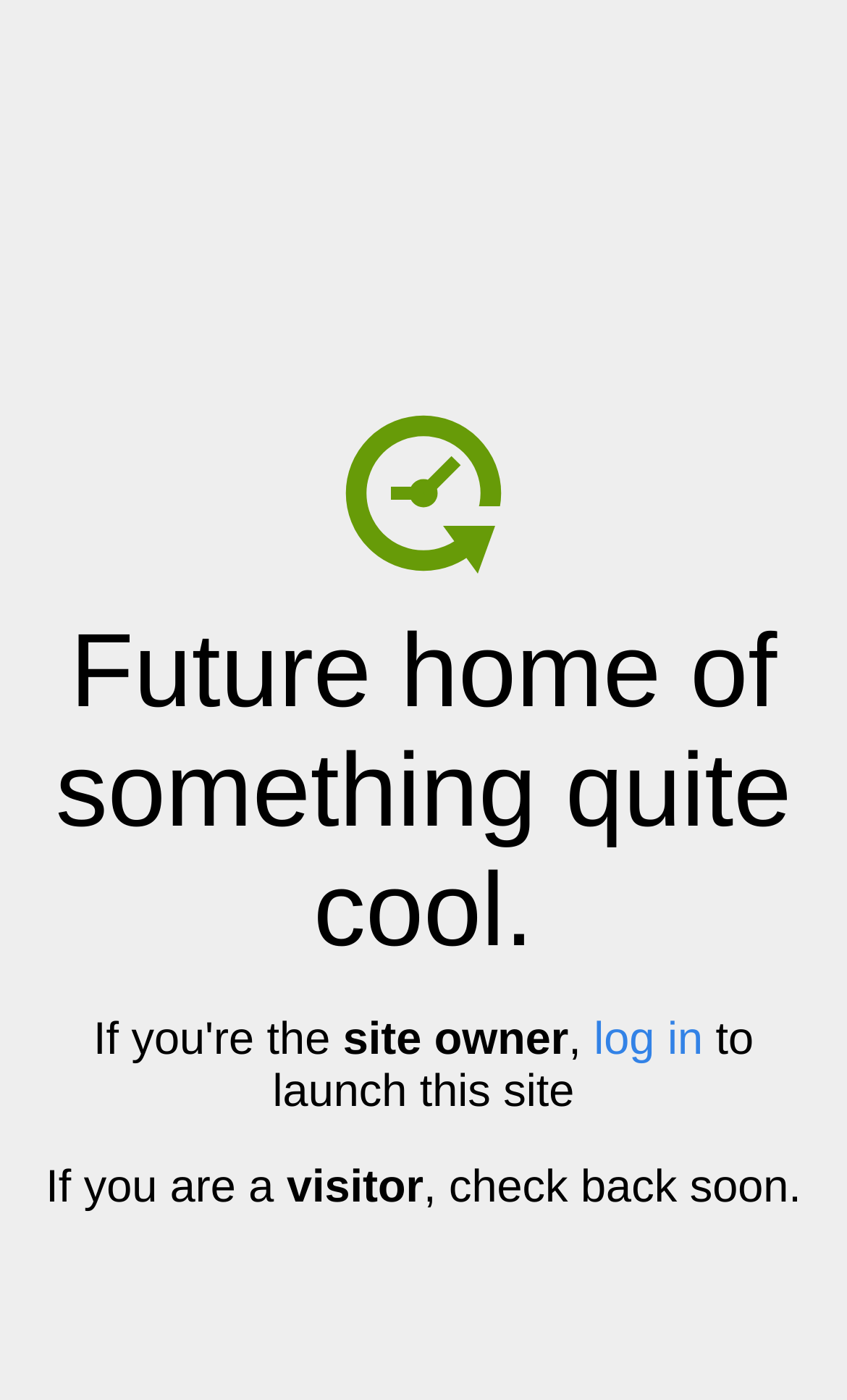What is the current status of the website?
Please provide a full and detailed response to the question.

The root element of the webpage is 'Coming Soon' and there is an image and some text indicating that the website is not yet launched, so the current status of the website is 'Coming Soon'.